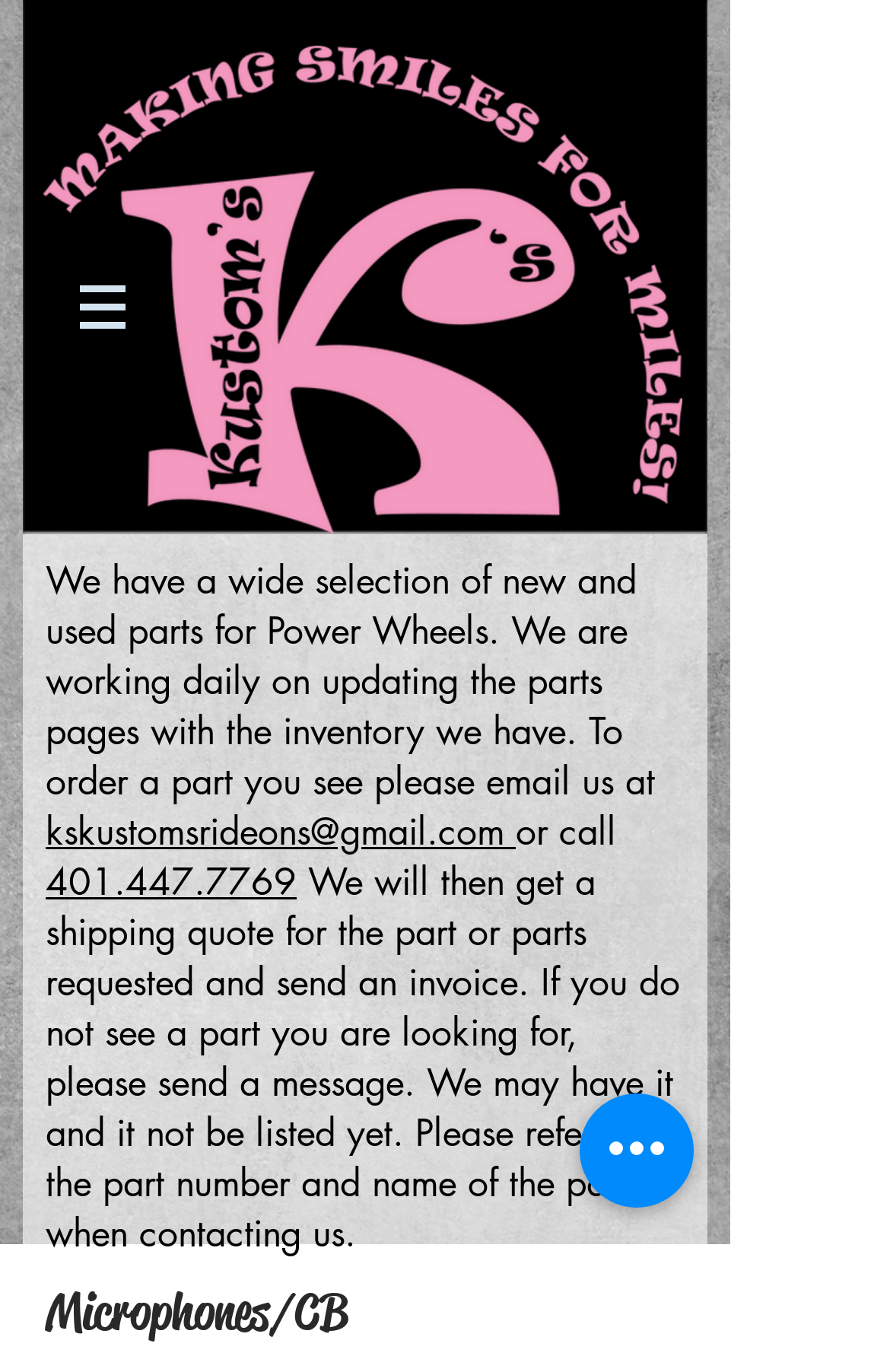Determine the bounding box of the UI element mentioned here: "aria-label="Quick actions"". The coordinates must be in the format [left, top, right, bottom] with values ranging from 0 to 1.

[0.651, 0.797, 0.779, 0.88]